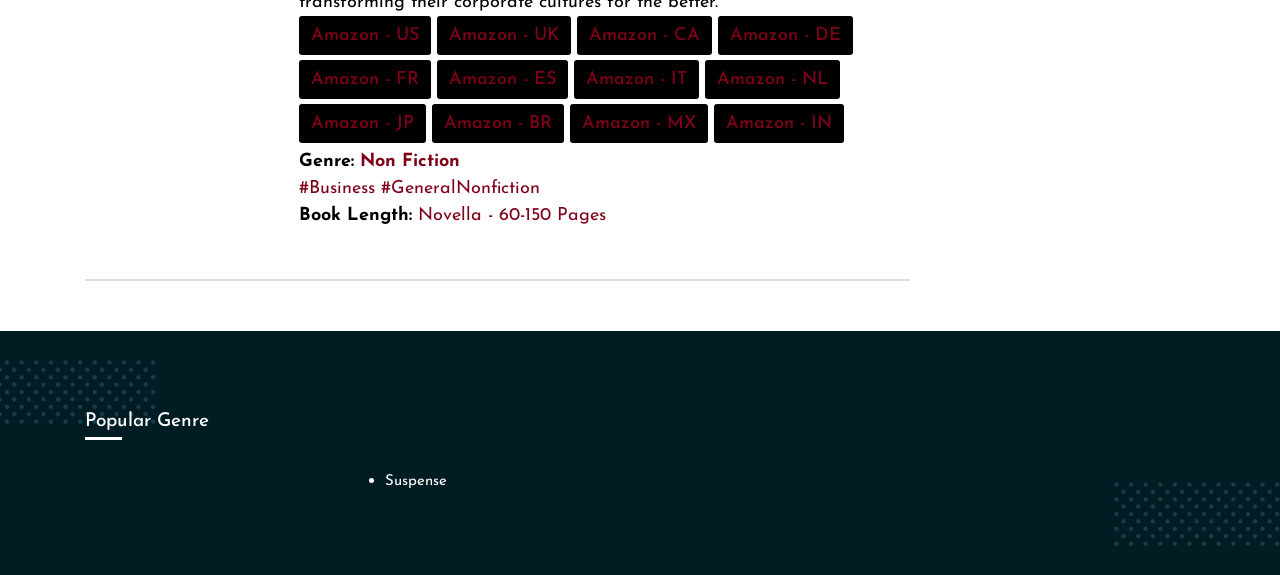Mark the bounding box of the element that matches the following description: "Amazon - MX".

[0.445, 0.18, 0.553, 0.248]